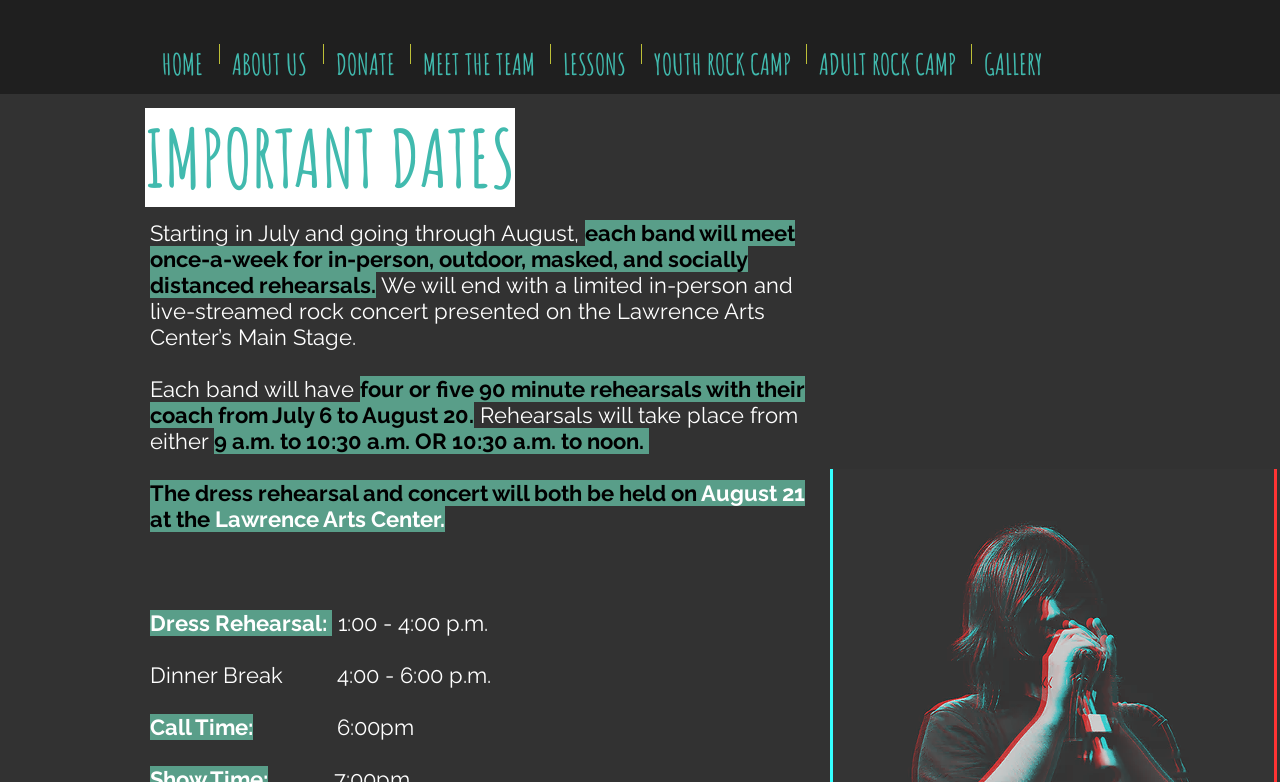Extract the bounding box coordinates of the UI element described by: "HOME". The coordinates should include four float numbers ranging from 0 to 1, e.g., [left, top, right, bottom].

[0.117, 0.056, 0.171, 0.082]